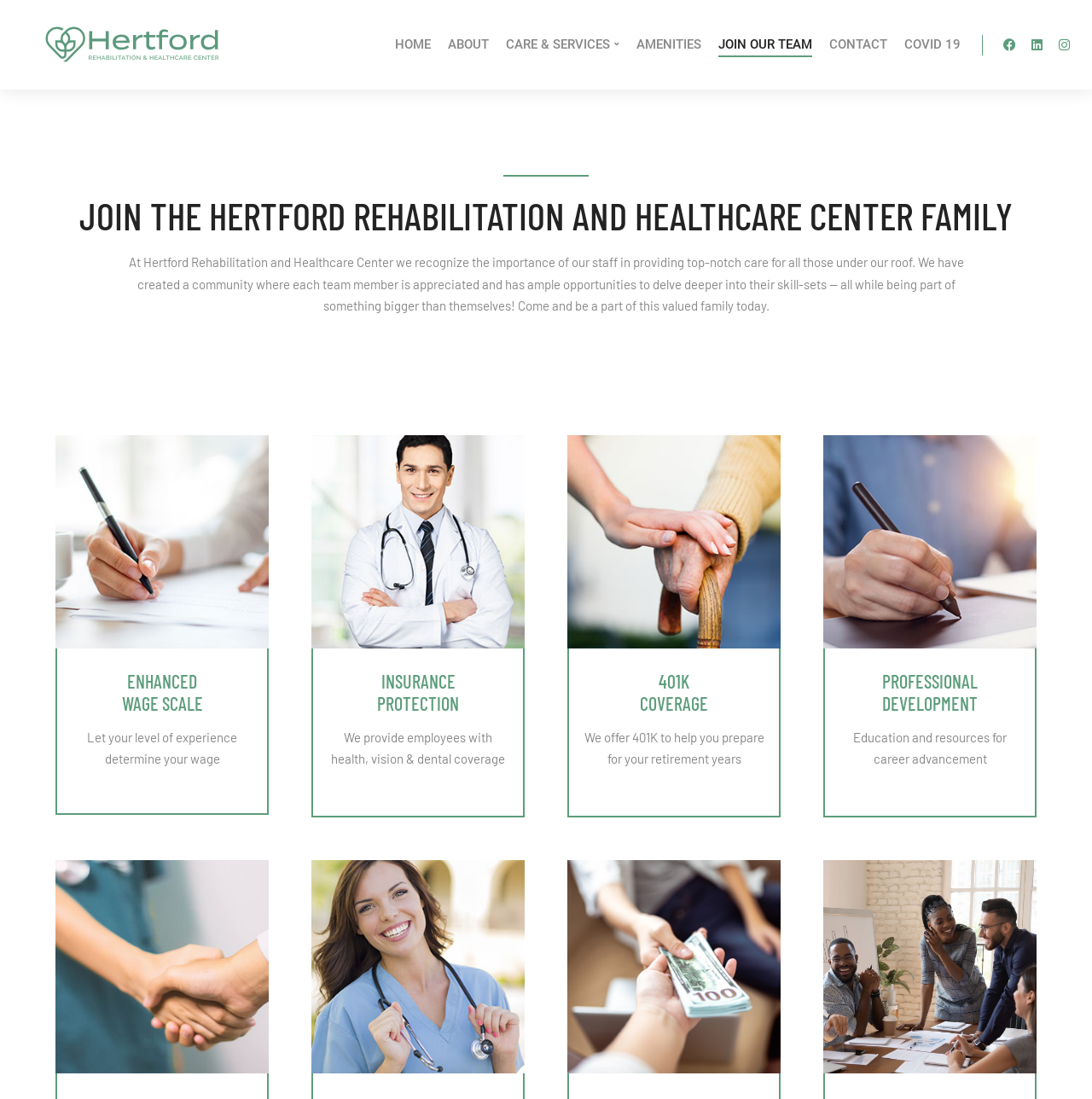Refer to the screenshot and give an in-depth answer to this question: What is the last benefit mentioned in the webpage?

I found the answer by looking at the images located at the bottom of the webpage and found that the last image is 'Herford POPs Program', indicating that it is the last benefit mentioned in the webpage.